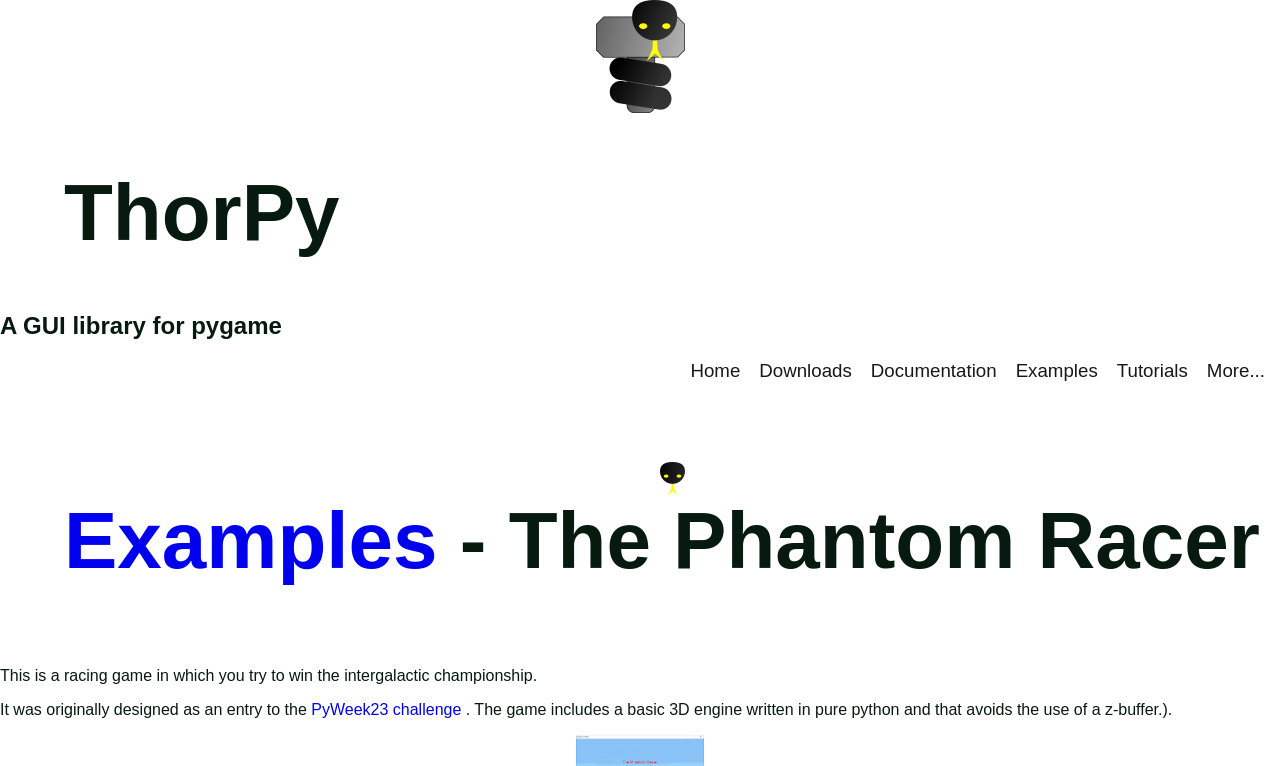Specify the bounding box coordinates of the element's region that should be clicked to achieve the following instruction: "explore More...". The bounding box coordinates consist of four float numbers between 0 and 1, in the format [left, top, right, bottom].

[0.943, 0.47, 0.988, 0.501]